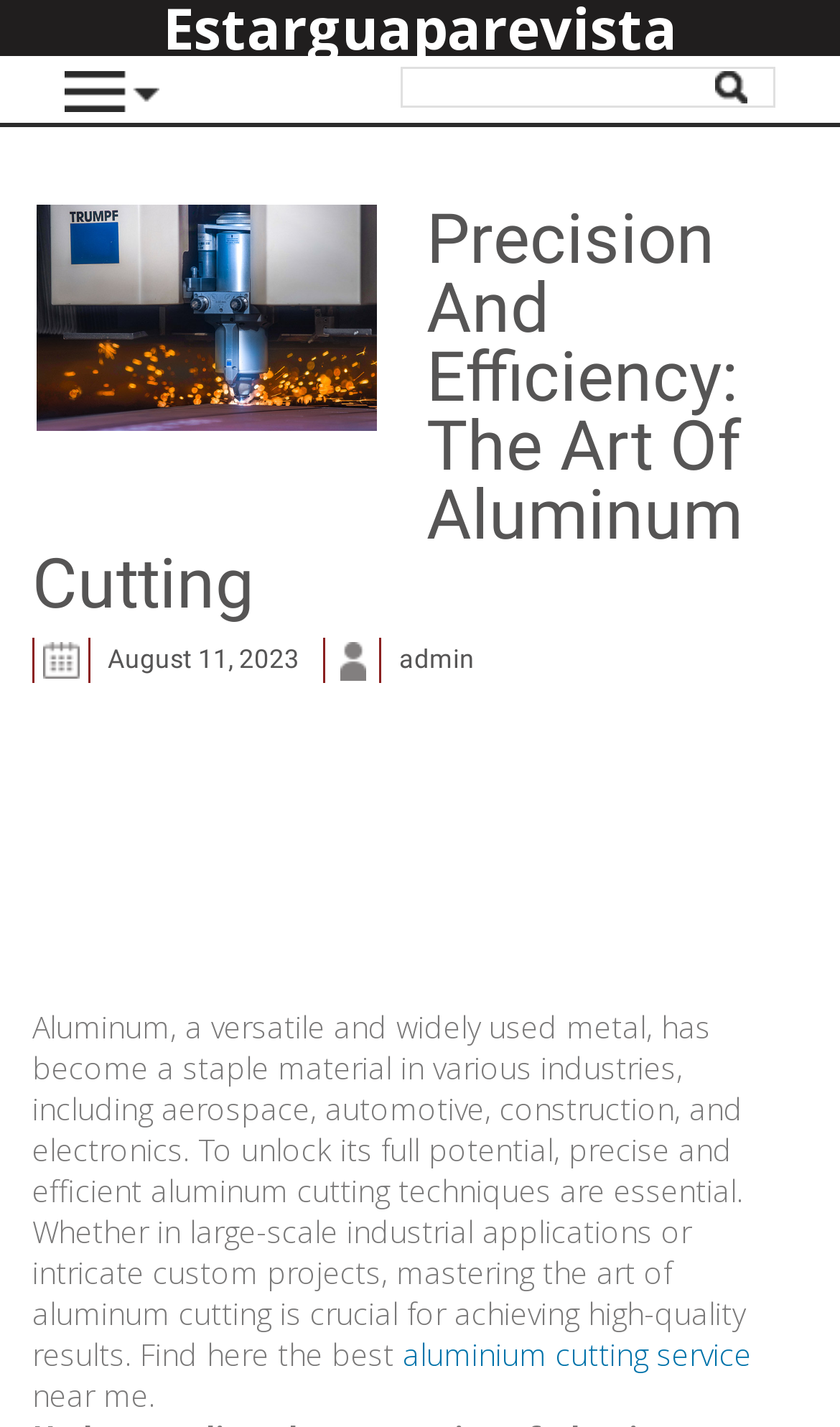What service is mentioned in the article?
Give a detailed and exhaustive answer to the question.

The article mentions an 'aluminium cutting service' which can be found near the reader's location, as indicated by the link element with the text 'aluminium cutting service'.